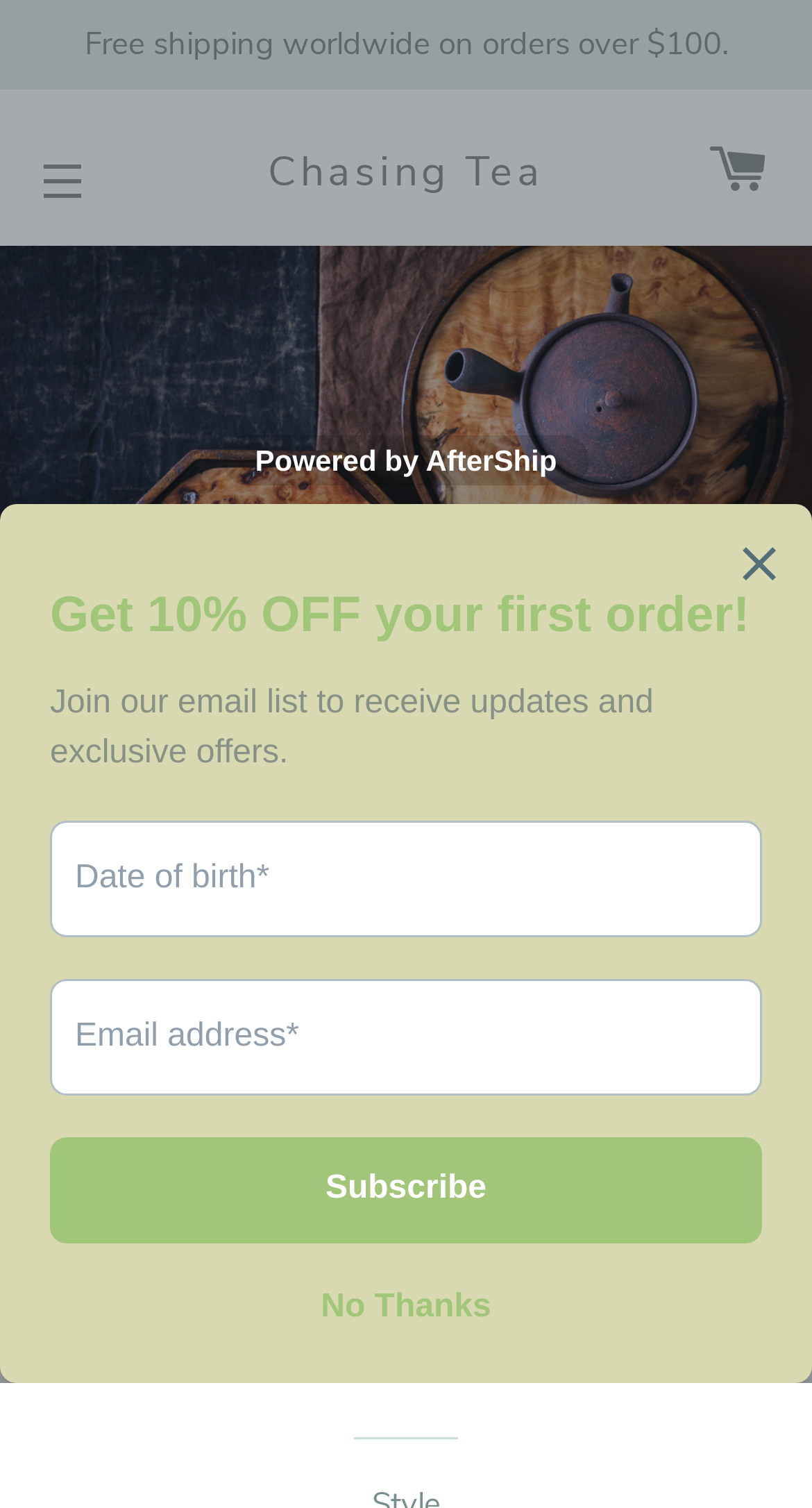How many buttons are there for rating? Please answer the question using a single word or phrase based on the image.

14